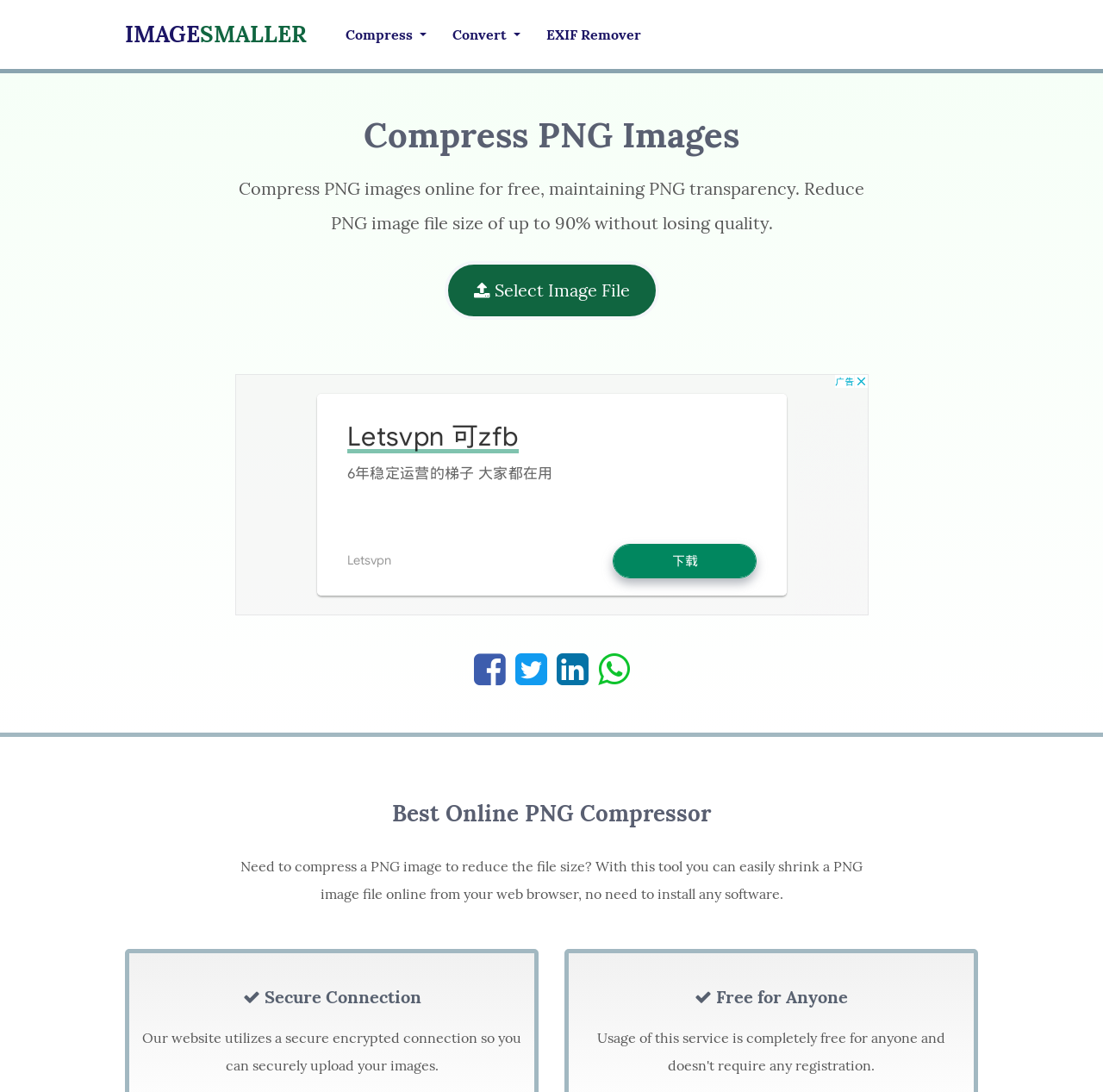Identify the bounding box coordinates of the clickable region to carry out the given instruction: "Click the Compress button".

[0.302, 0.013, 0.398, 0.051]